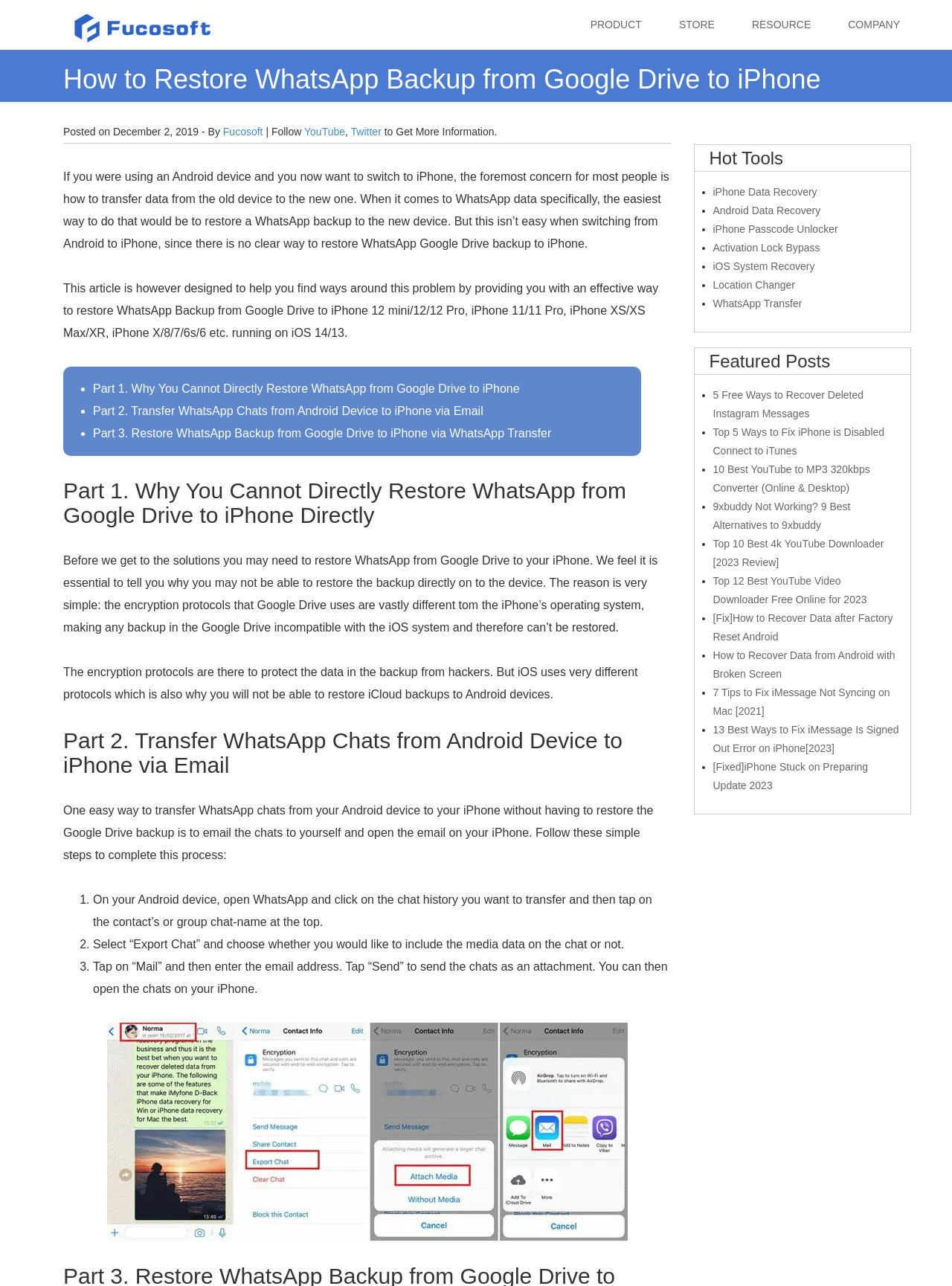Locate the bounding box coordinates of the element that should be clicked to fulfill the instruction: "Check the 'Hot Tools' section".

[0.729, 0.113, 0.956, 0.133]